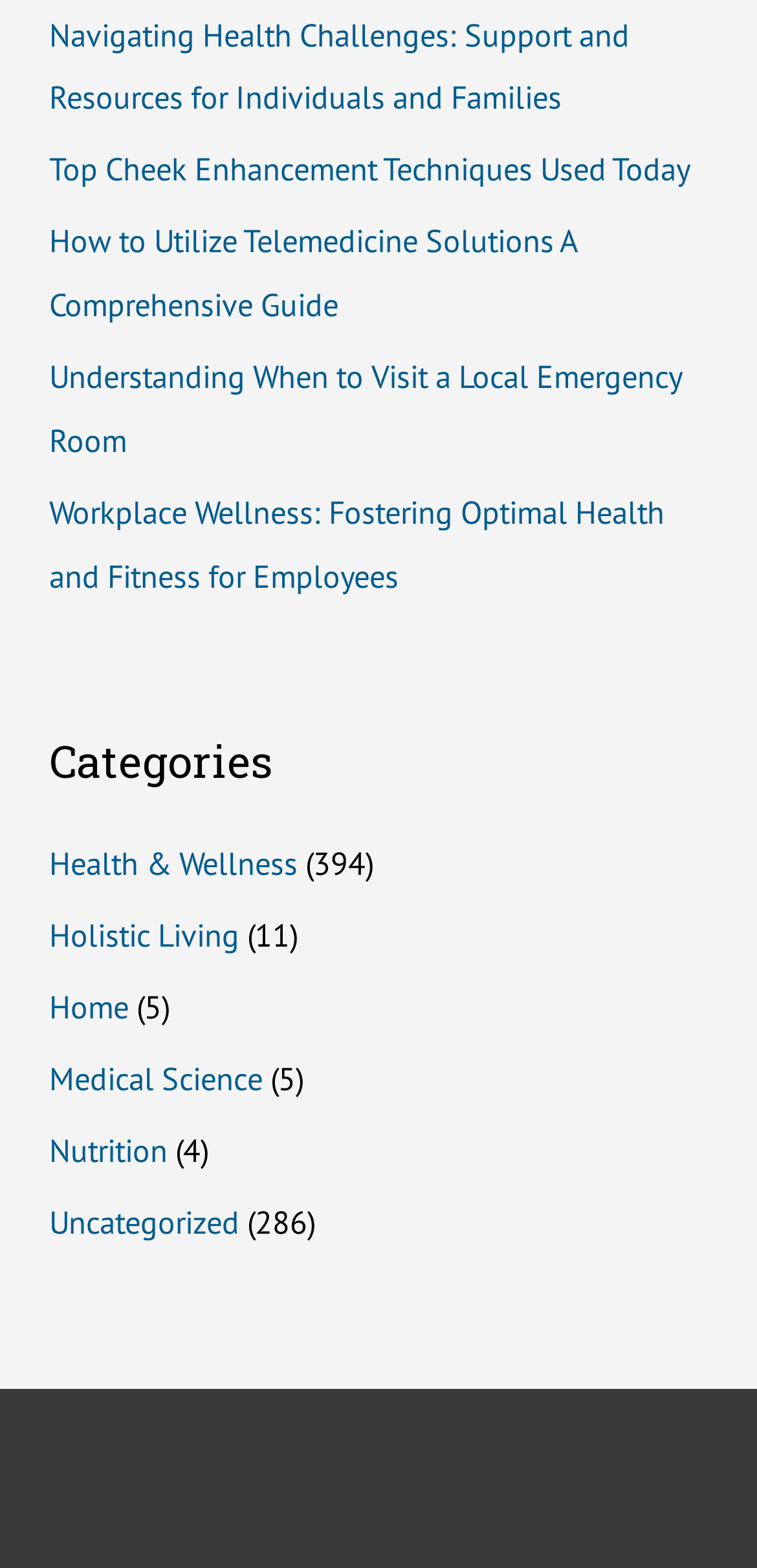Please find the bounding box for the UI component described as follows: "Health & Wellness".

[0.065, 0.537, 0.393, 0.564]